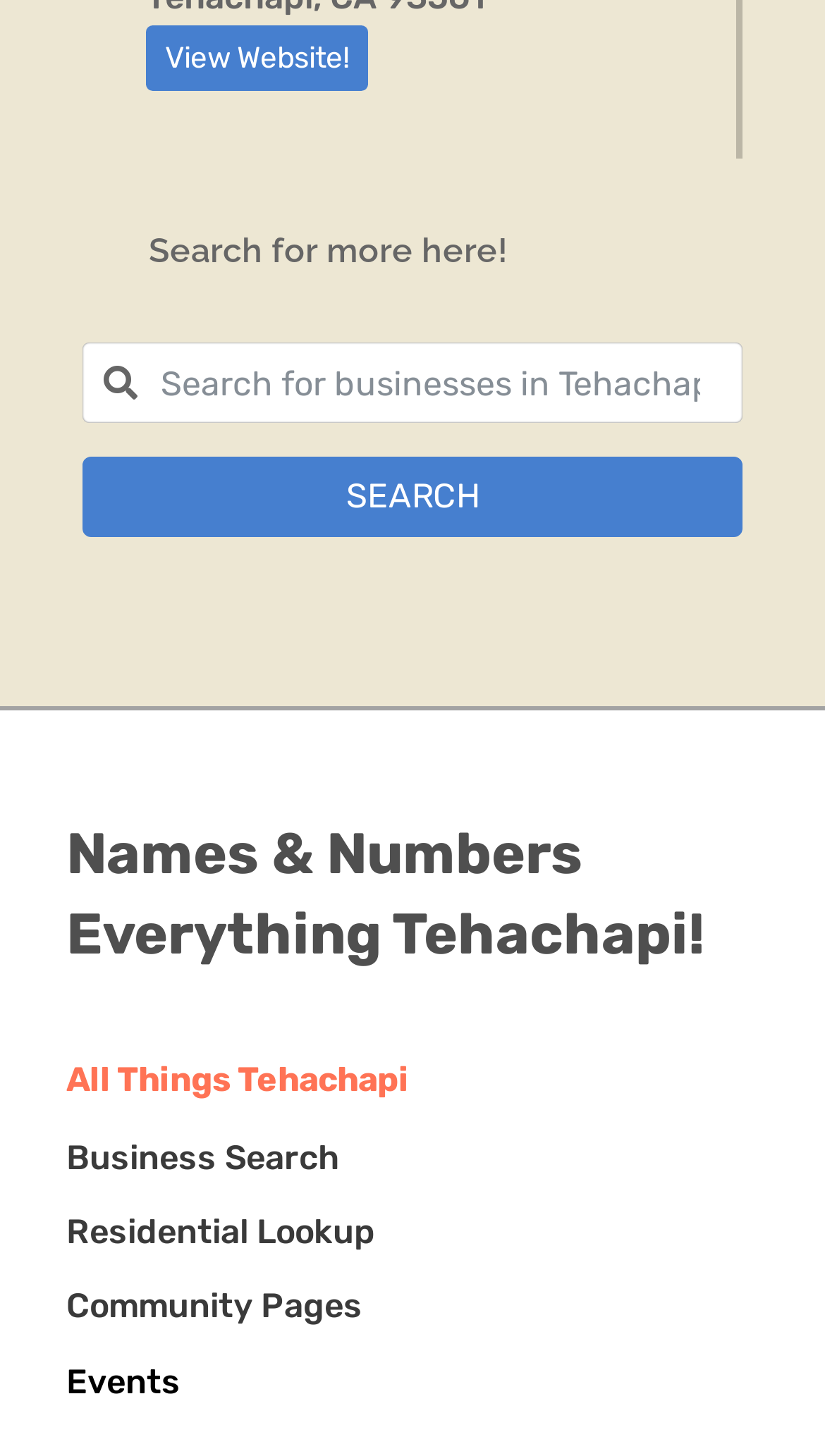Based on the element description: "Original NSS", identify the bounding box coordinates for this UI element. The coordinates must be four float numbers between 0 and 1, listed as [left, top, right, bottom].

None